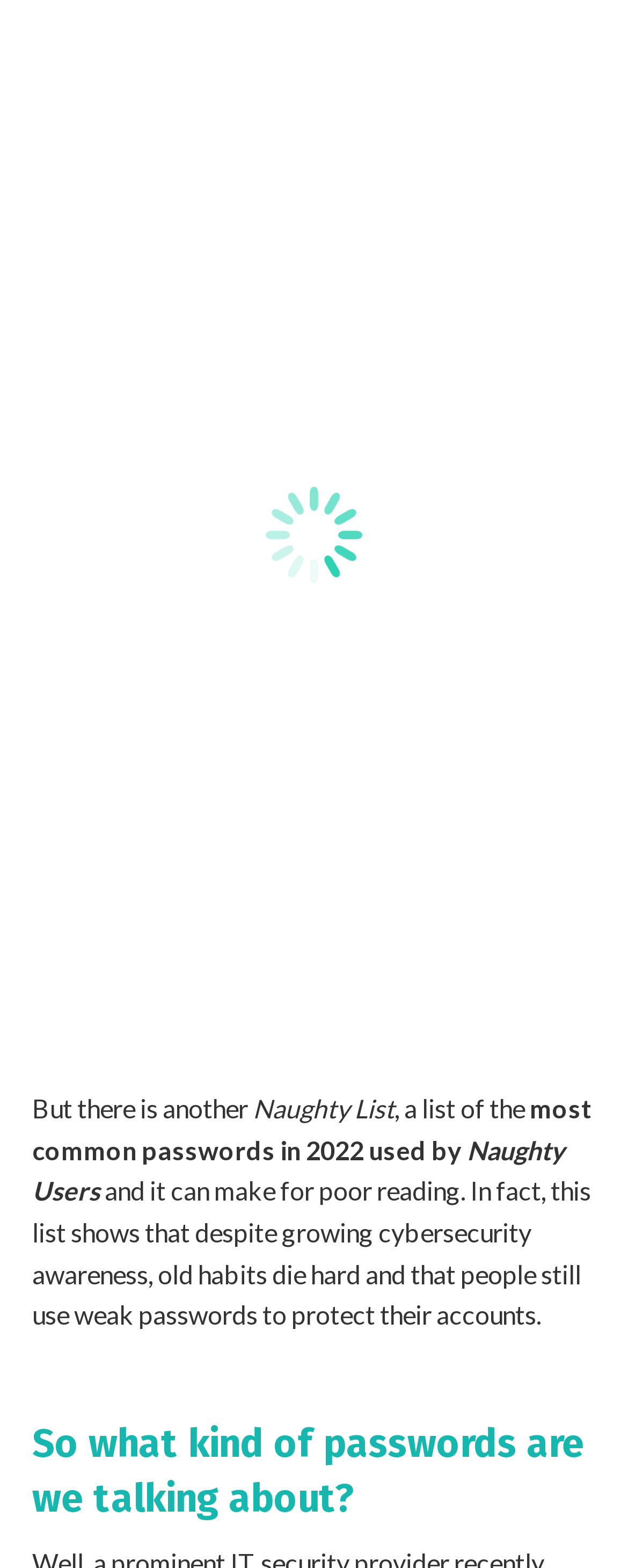Respond to the following question using a concise word or phrase: 
What type of passwords are being discussed?

Common passwords in 2022